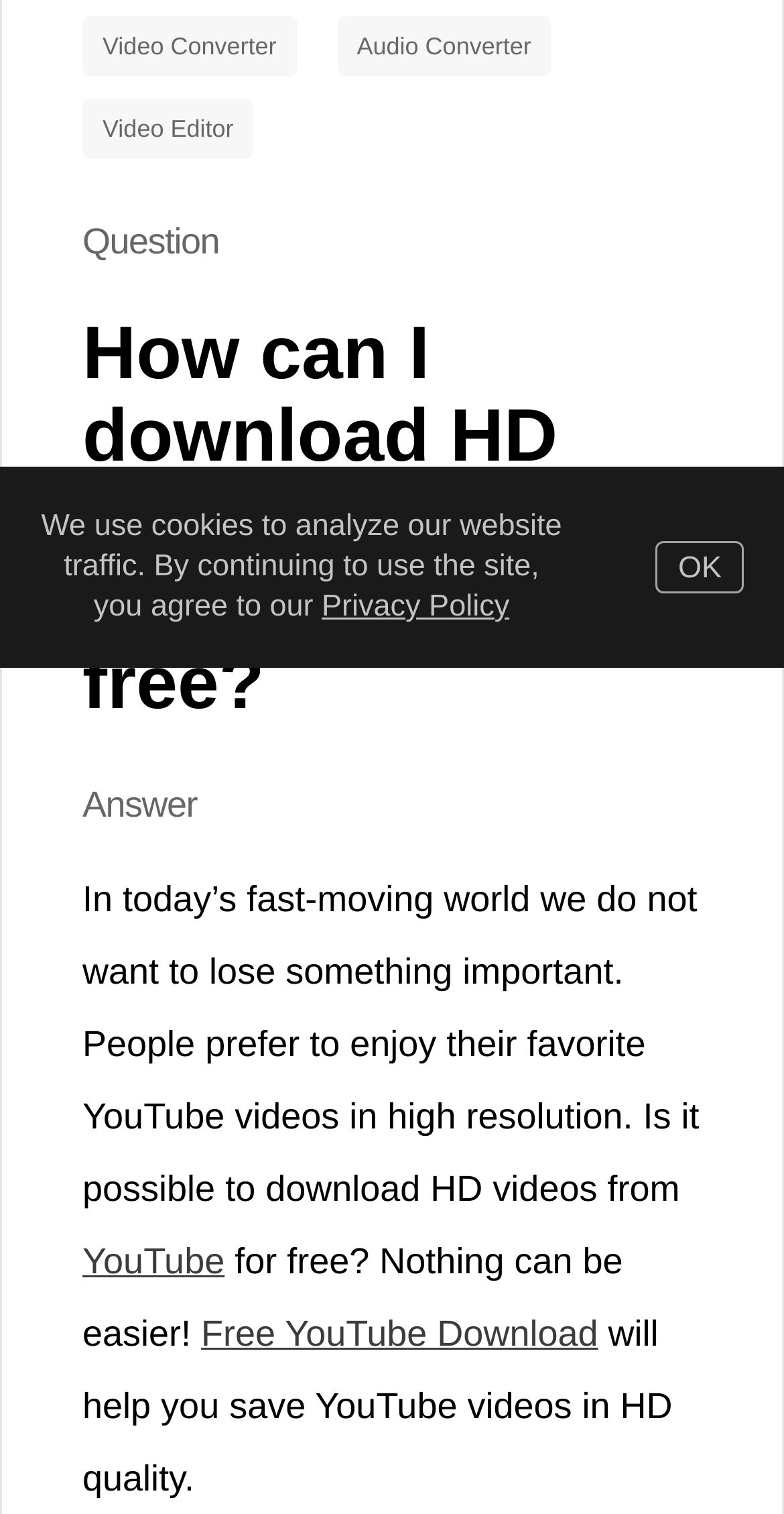Predict the bounding box coordinates of the UI element that matches this description: "alt="Claire slogging"". The coordinates should be in the format [left, top, right, bottom] with each value between 0 and 1.

None